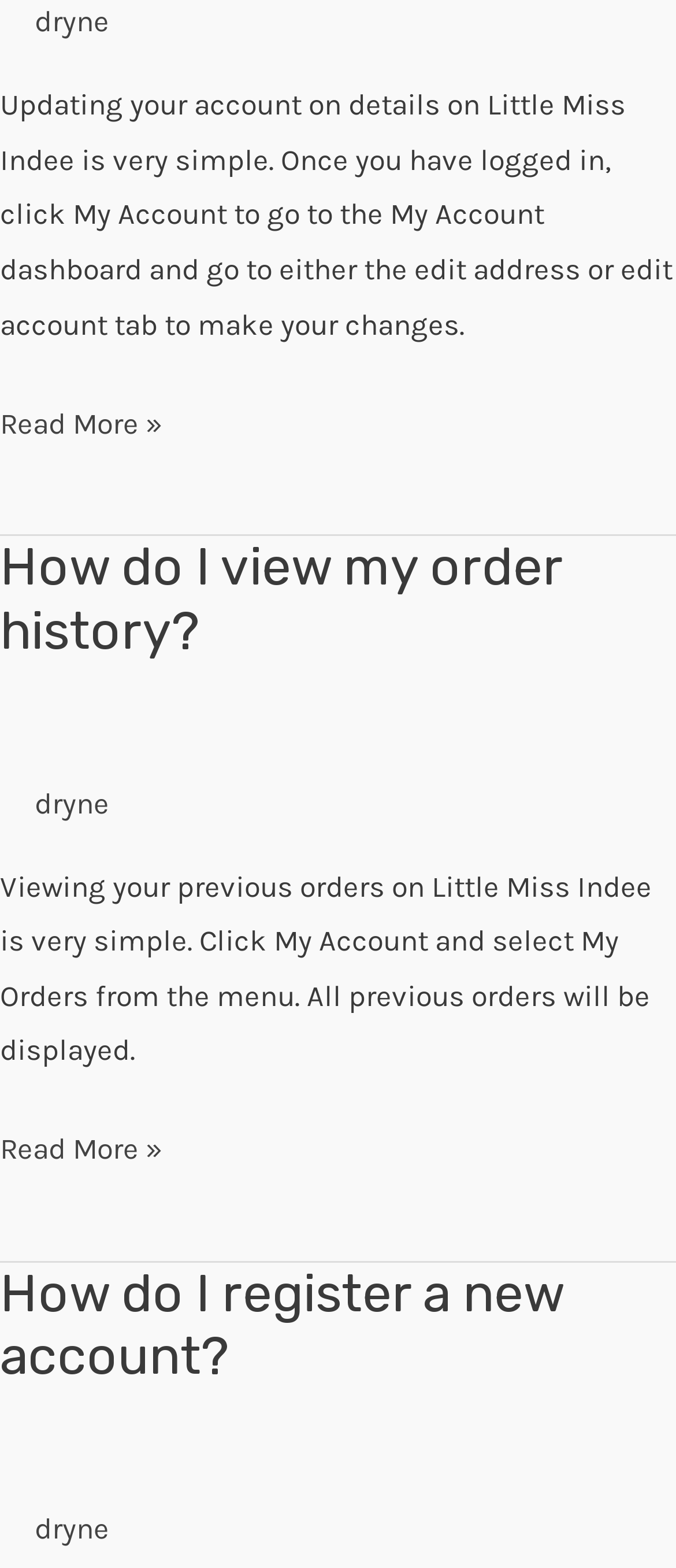What is required to view order history?
Using the visual information, respond with a single word or phrase.

Login and click My Orders